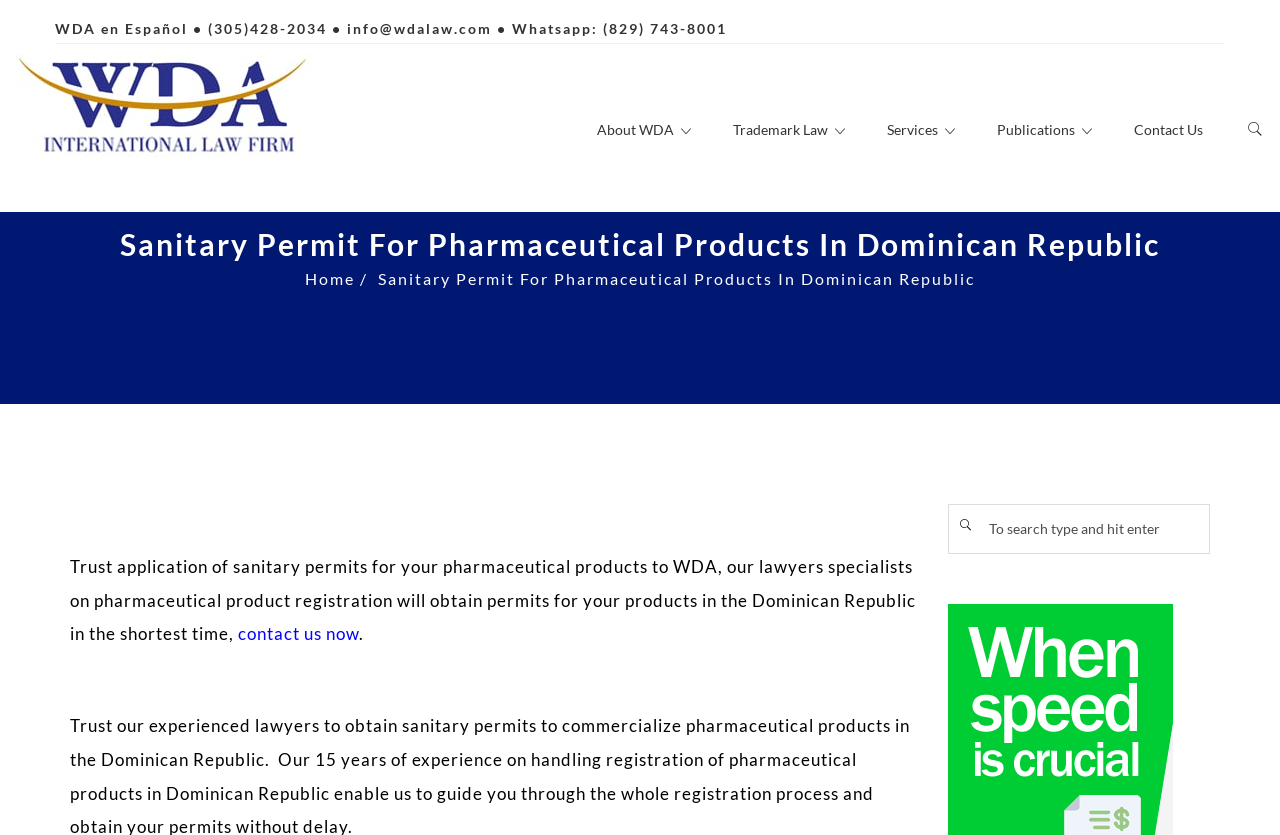Determine the bounding box coordinates of the element's region needed to click to follow the instruction: "Click the 'WDA en Español' link". Provide these coordinates as four float numbers between 0 and 1, formatted as [left, top, right, bottom].

[0.043, 0.024, 0.147, 0.044]